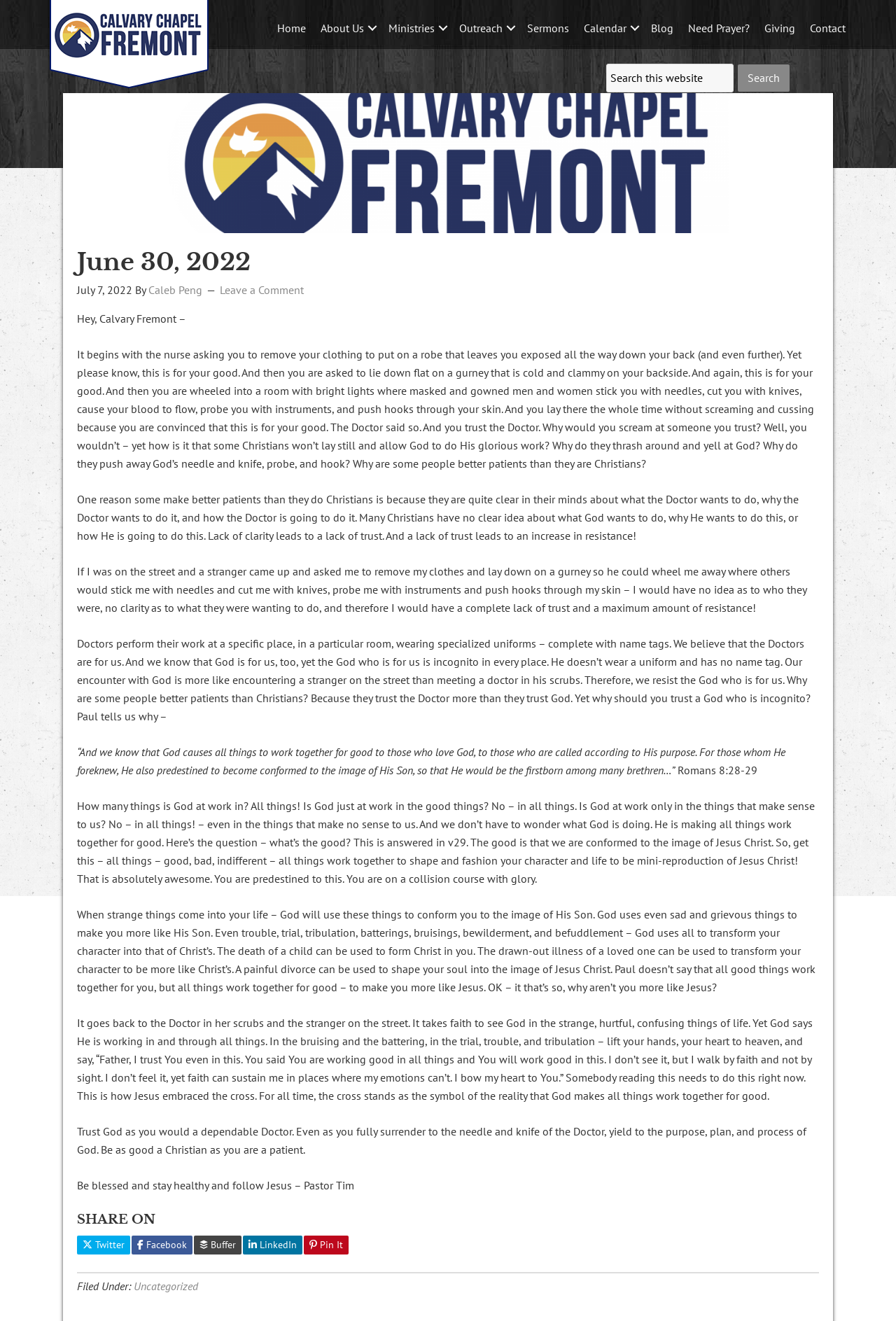Identify the bounding box coordinates of the area you need to click to perform the following instruction: "Click the 'Home' link".

[0.302, 0.006, 0.349, 0.036]